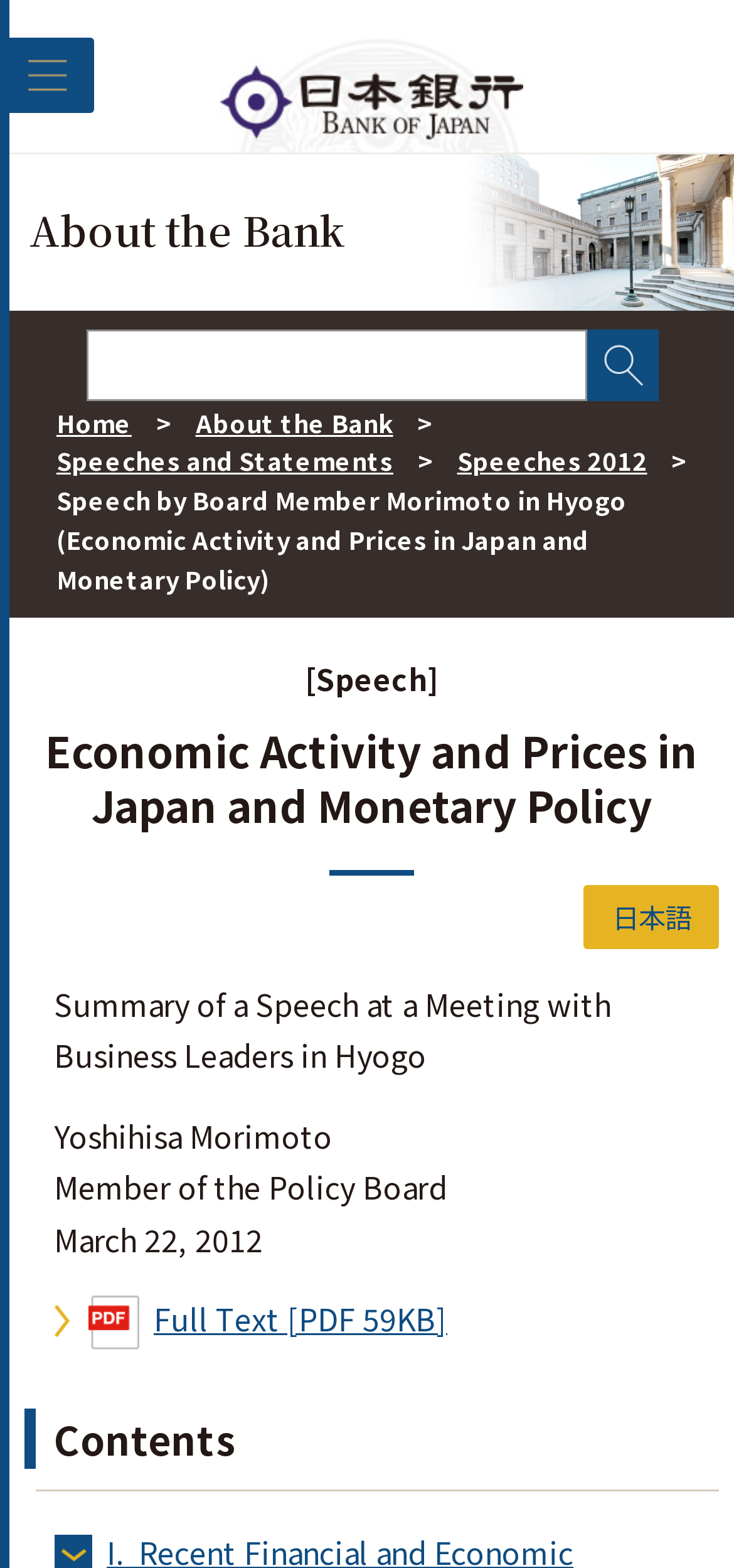Predict the bounding box of the UI element based on the description: "Speeches and Statements". The coordinates should be four float numbers between 0 and 1, formatted as [left, top, right, bottom].

[0.077, 0.283, 0.536, 0.305]